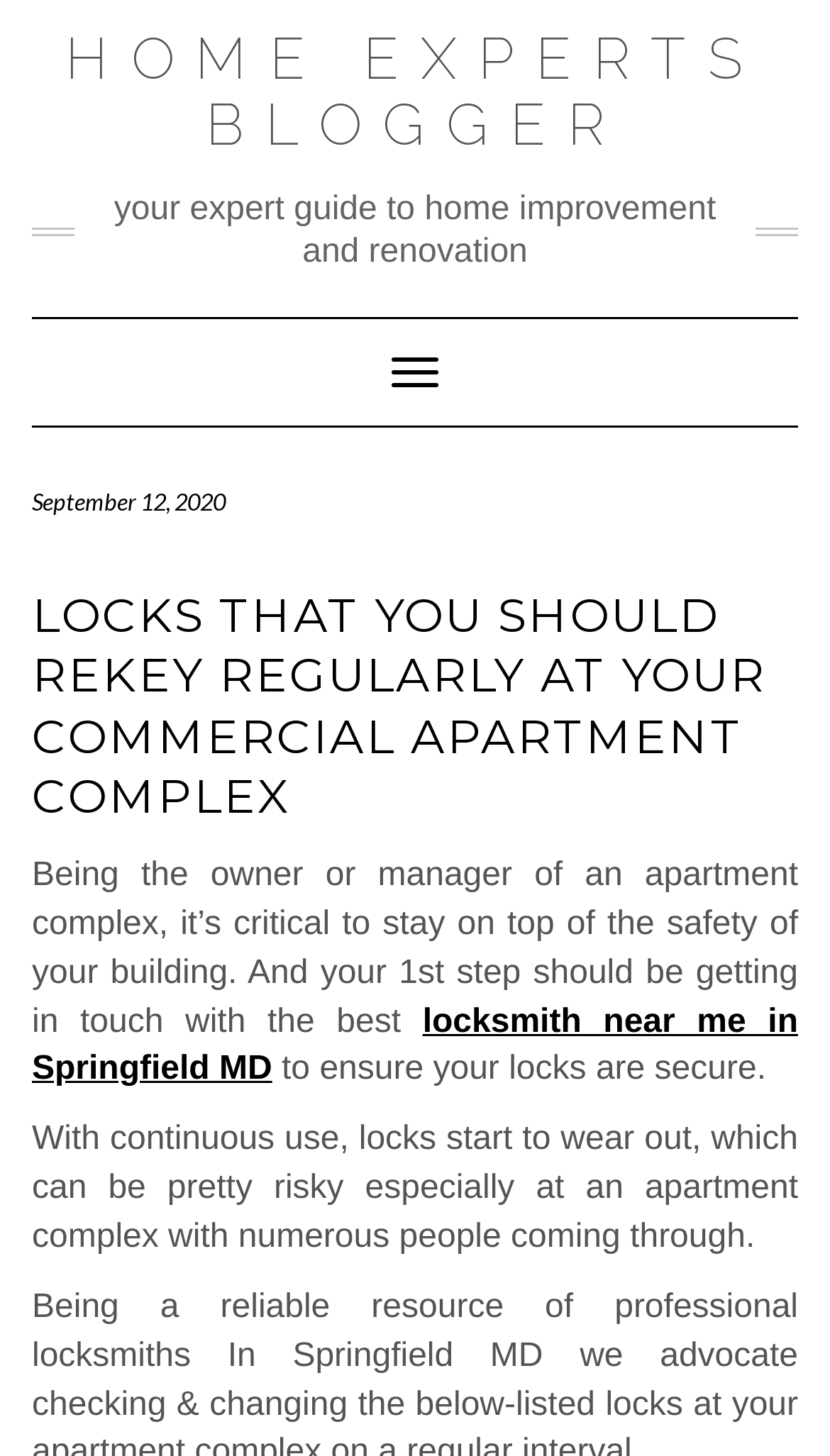Provide a thorough and detailed response to the question by examining the image: 
What happens to locks with continuous use?

The webpage states that 'With continuous use, locks start to wear out, which can be pretty risky especially at an apartment complex with numerous people coming through', implying that locks deteriorate over time with frequent use.